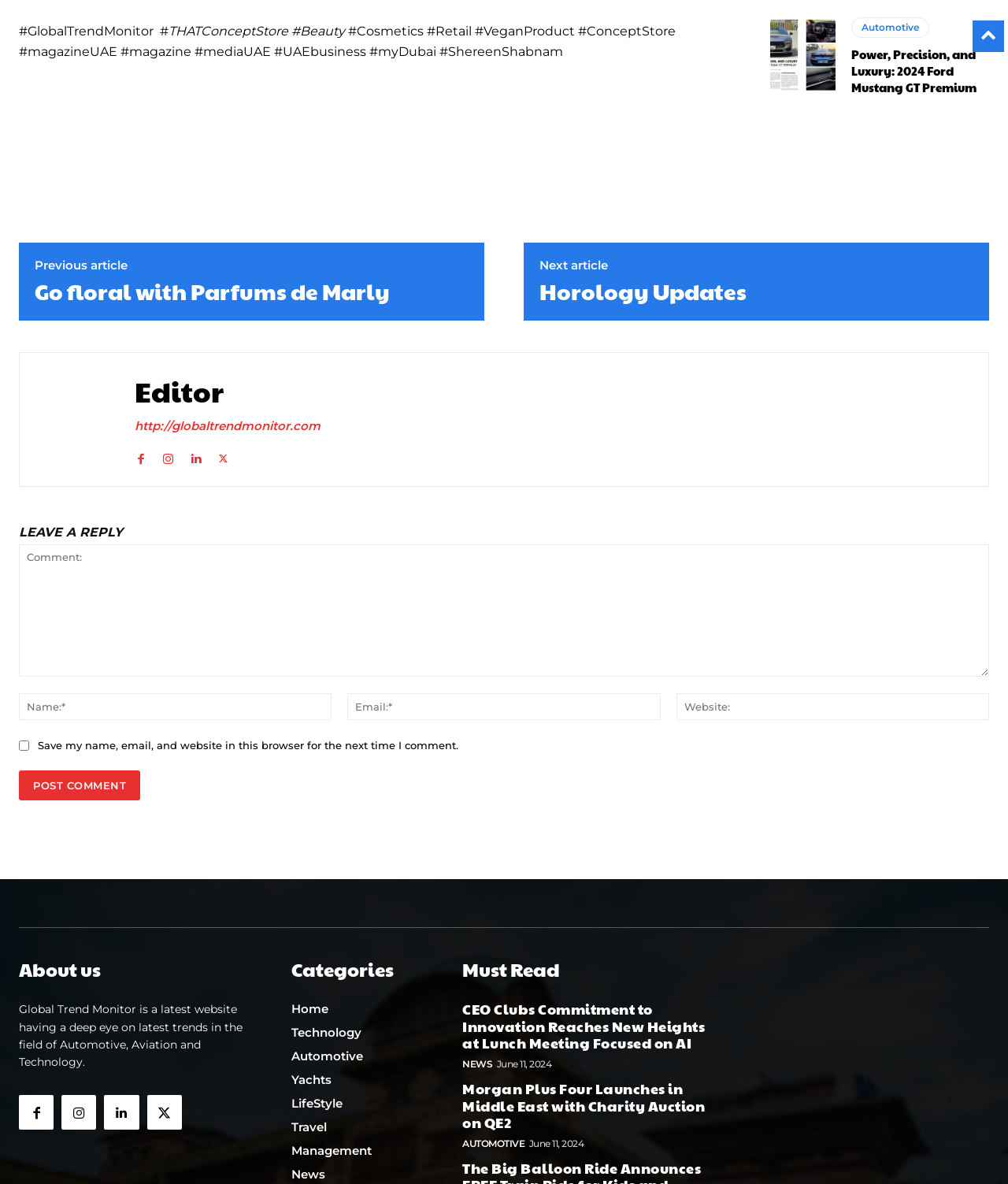Identify and provide the bounding box for the element described by: "name="submit" value="Post Comment"".

[0.019, 0.65, 0.139, 0.676]